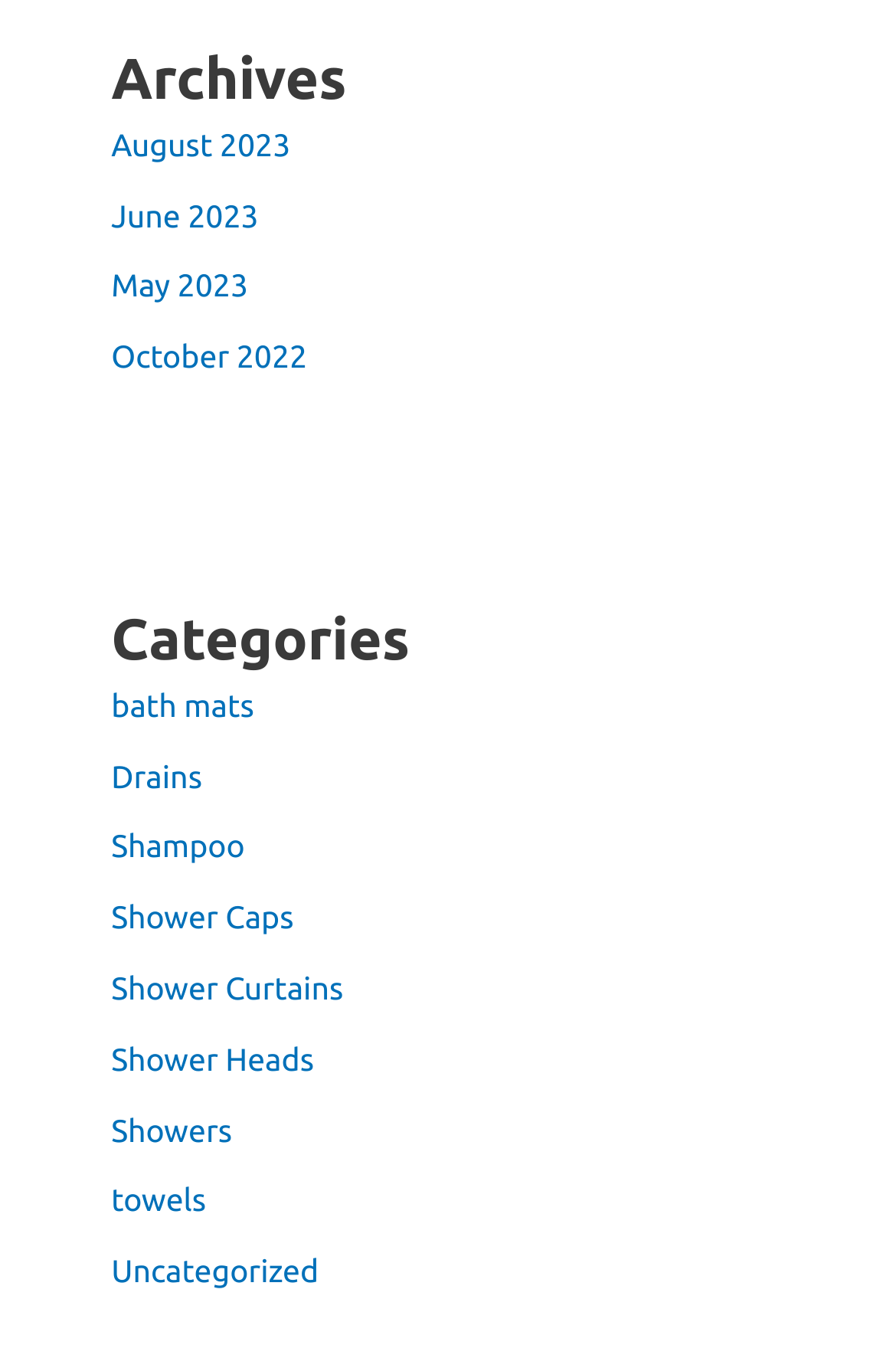Highlight the bounding box coordinates of the region I should click on to meet the following instruction: "go to Shower Heads page".

[0.124, 0.759, 0.35, 0.786]